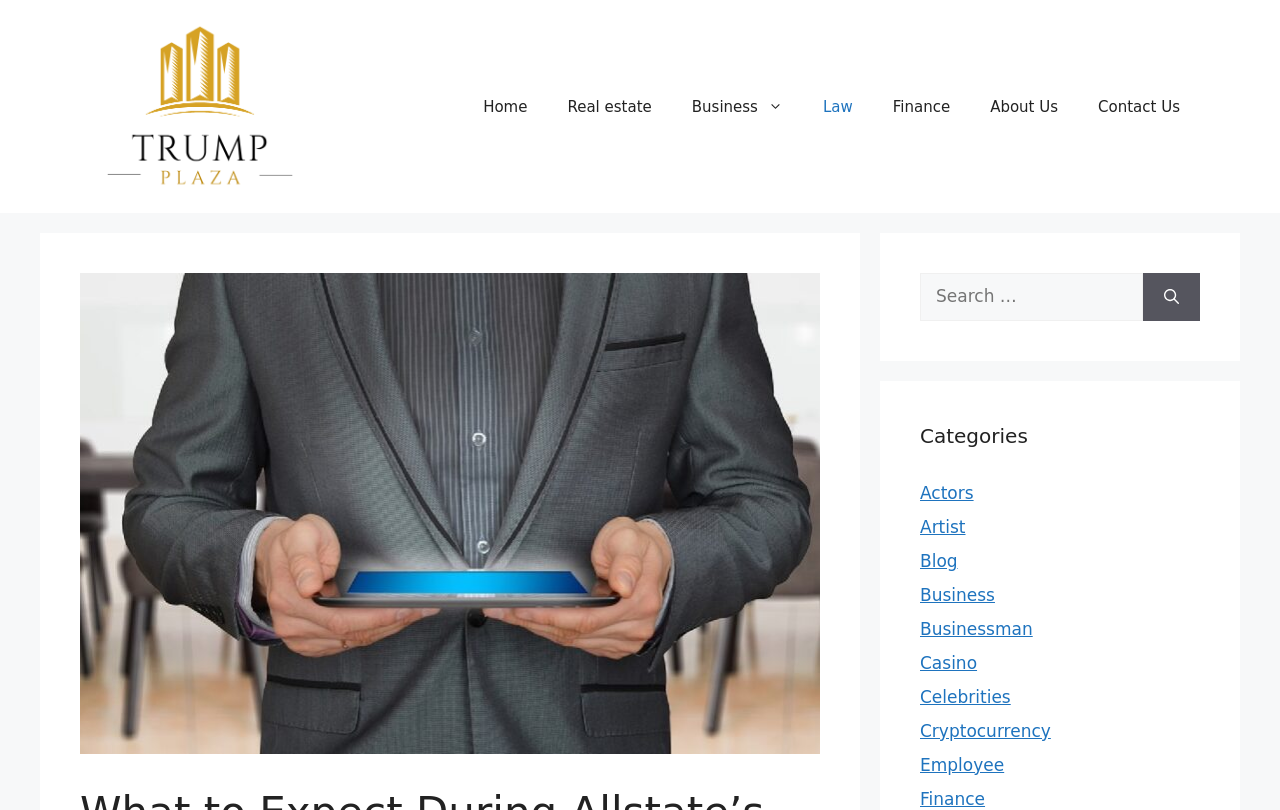What is the image above the navigation links?
Use the screenshot to answer the question with a single word or phrase.

Trump Plaza